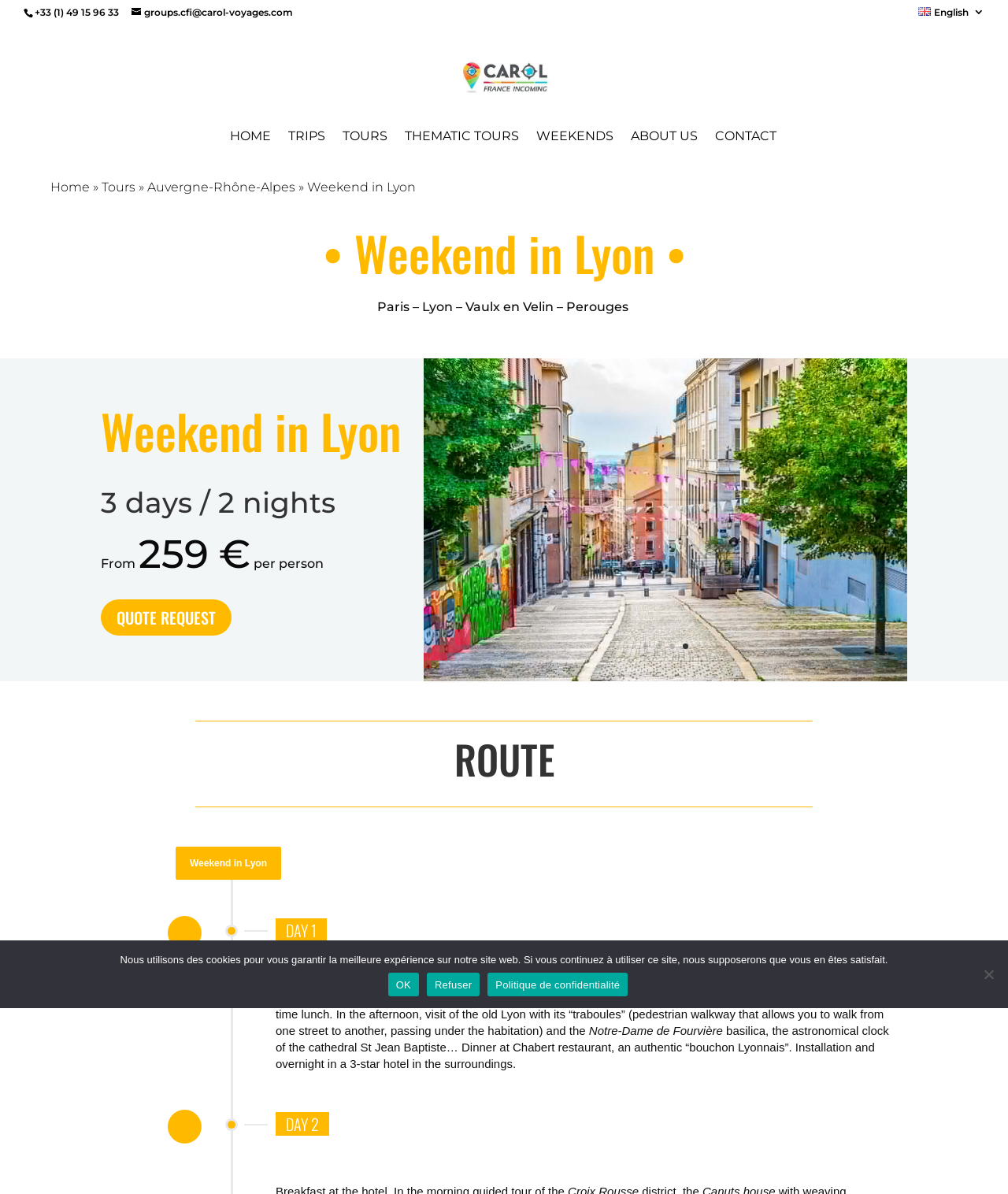Provide a one-word or brief phrase answer to the question:
What is the name of the restaurant where dinner is served on the first day?

Chabert restaurant